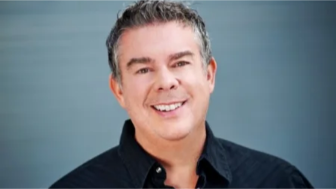What kind of atmosphere does the image convey?
Based on the image, please offer an in-depth response to the question.

The caption states that the image 'conveys a friendly and approachable personality, reflecting an atmosphere of positivity and confidence', which suggests that the overall atmosphere of the image is positive and confident.